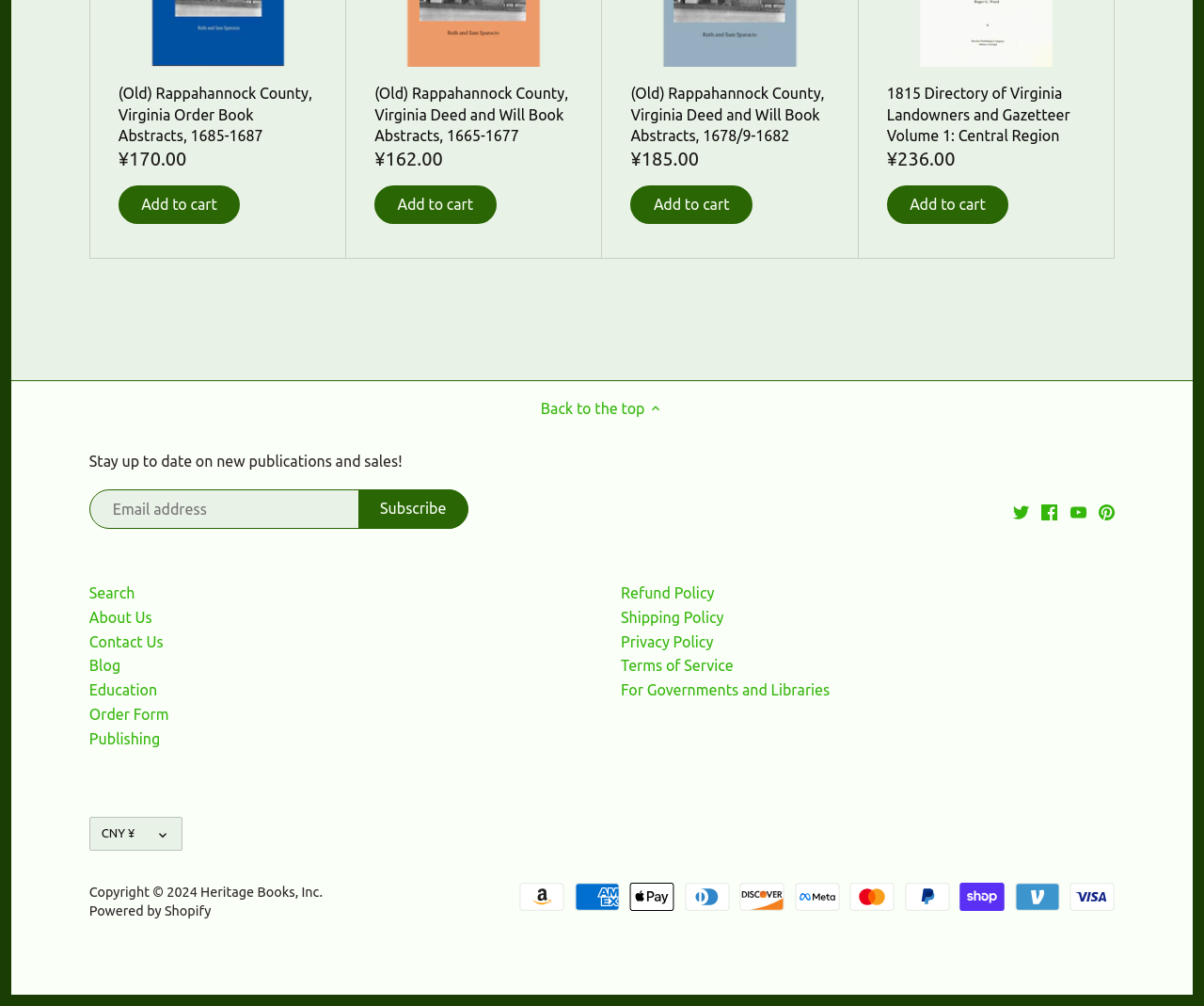Find the bounding box coordinates of the clickable region needed to perform the following instruction: "Change currency". The coordinates should be provided as four float numbers between 0 and 1, i.e., [left, top, right, bottom].

[0.074, 0.812, 0.152, 0.845]